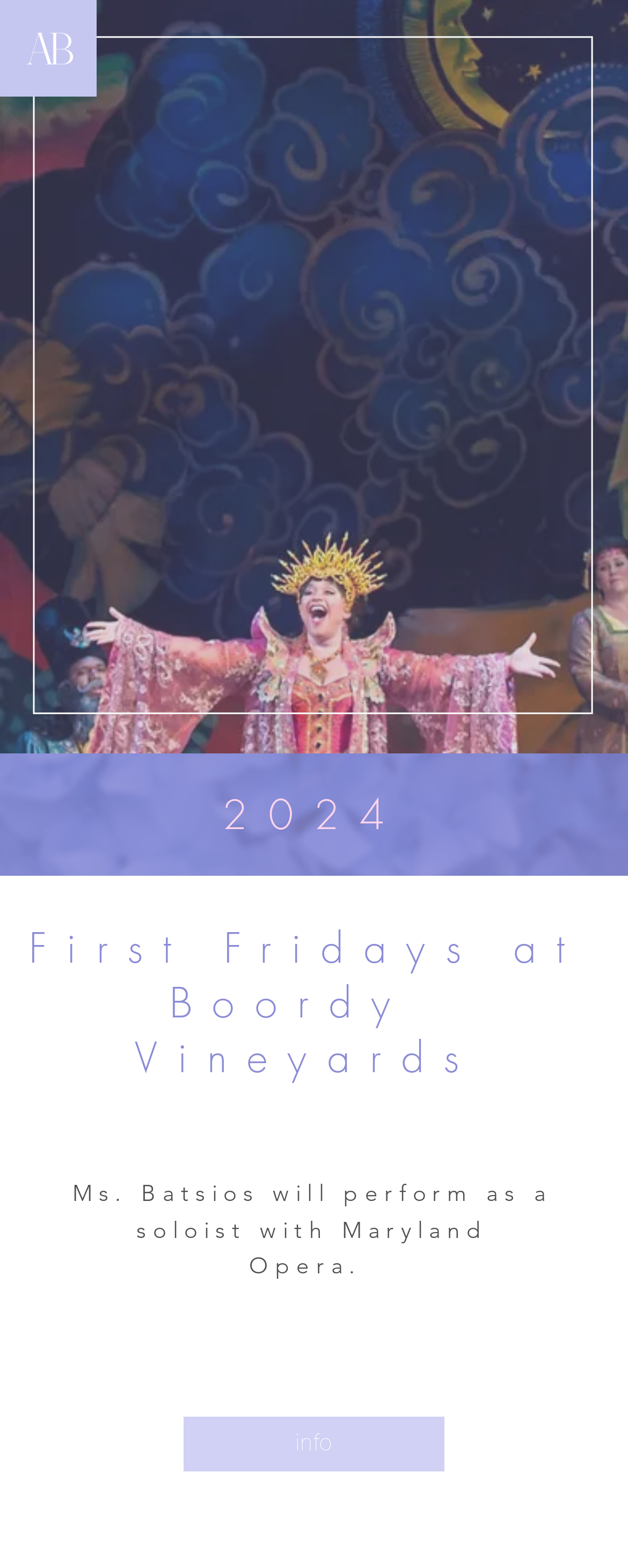With reference to the image, please provide a detailed answer to the following question: What is the name of the American Soprano?

The name of the American Soprano can be inferred from the heading 'Schedule | Alexandra Batsios' which is the root element of the webpage, indicating that the webpage is about Alexandra Batsios, an American Soprano.